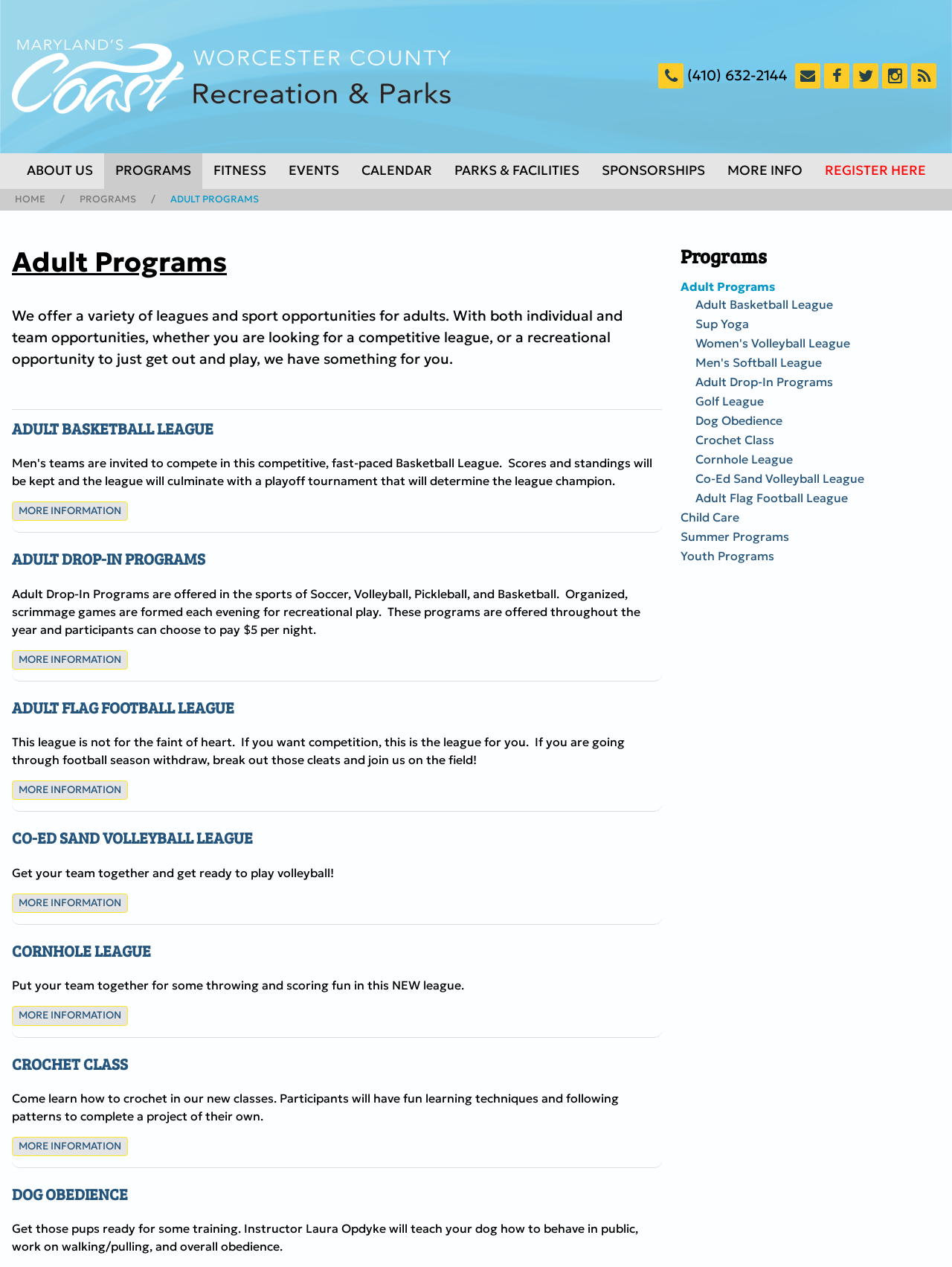Show me the bounding box coordinates of the clickable region to achieve the task as per the instruction: "Click on the 'Home' link".

[0.012, 0.031, 0.473, 0.09]